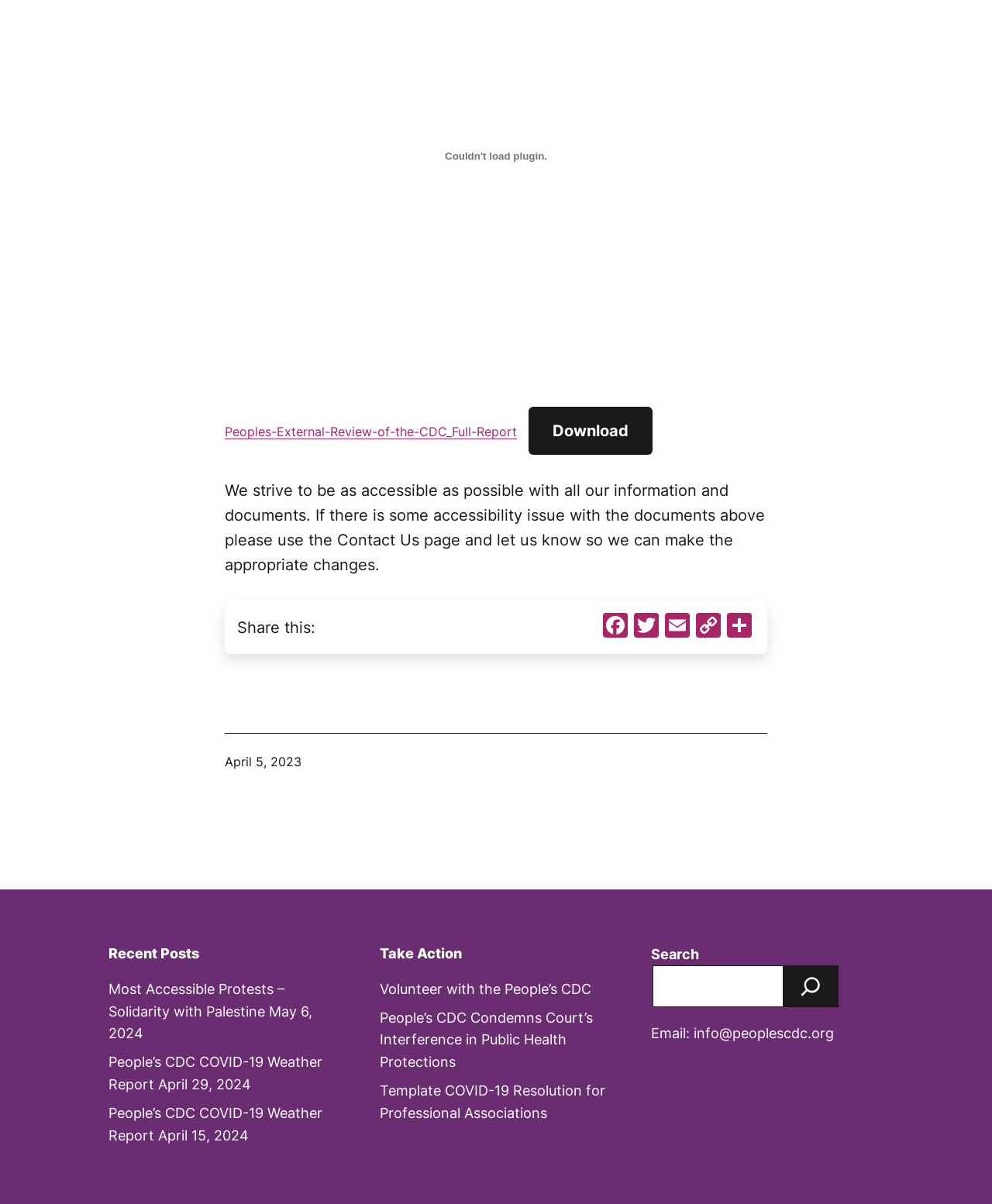Based on the provided description, "Email", find the bounding box of the corresponding UI element in the screenshot.

[0.667, 0.509, 0.698, 0.533]